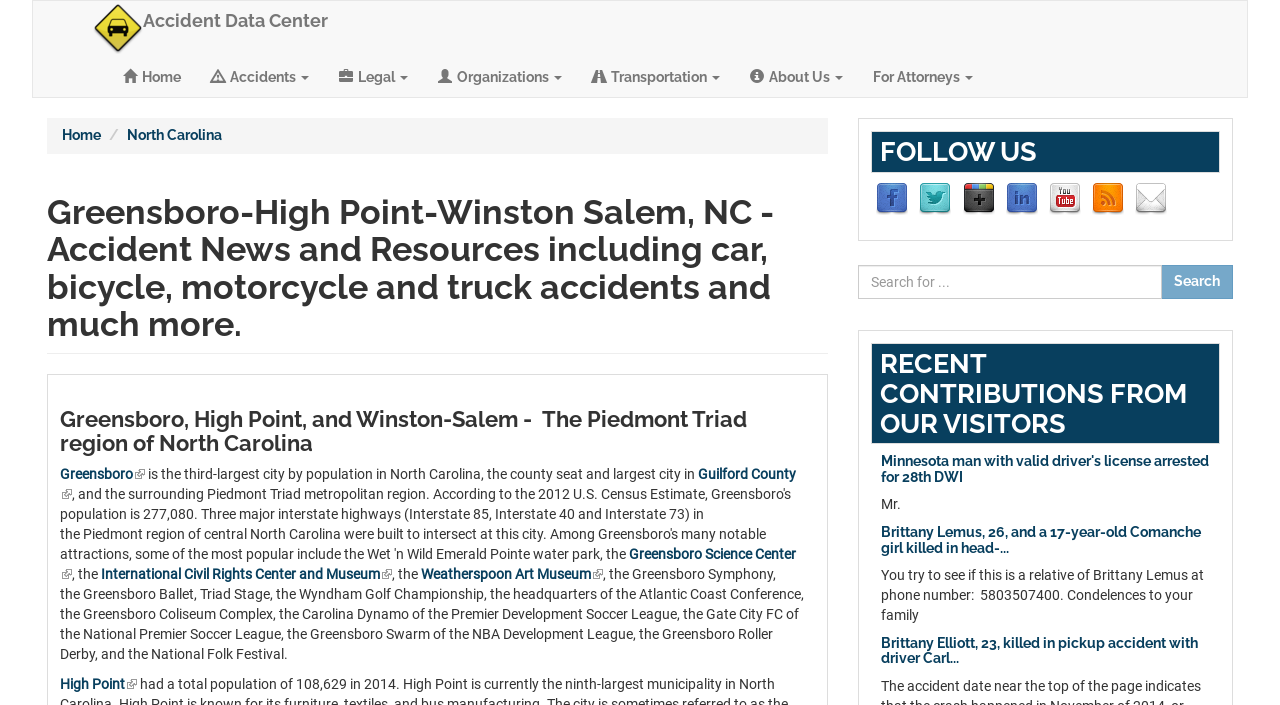Identify the bounding box coordinates of the region I need to click to complete this instruction: "Read about Greensboro".

[0.047, 0.661, 0.113, 0.684]